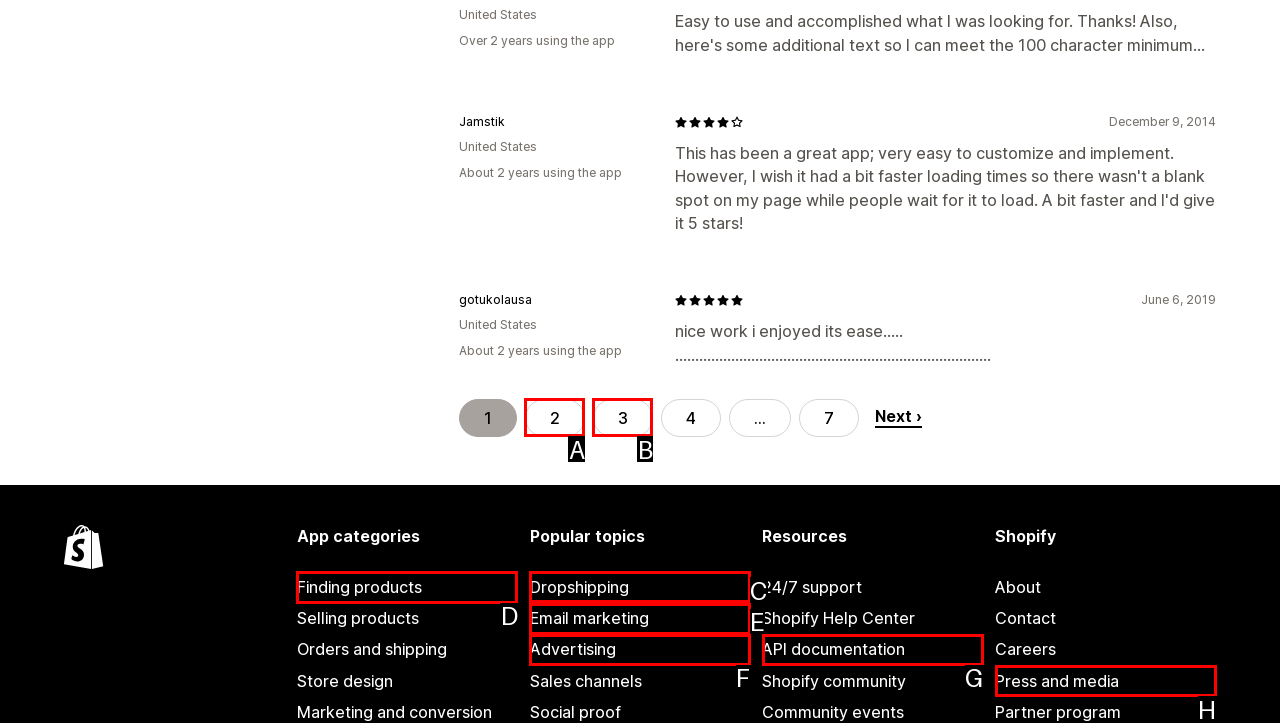Select the letter of the UI element you need to click on to fulfill this task: Learn about Dropshipping. Write down the letter only.

C